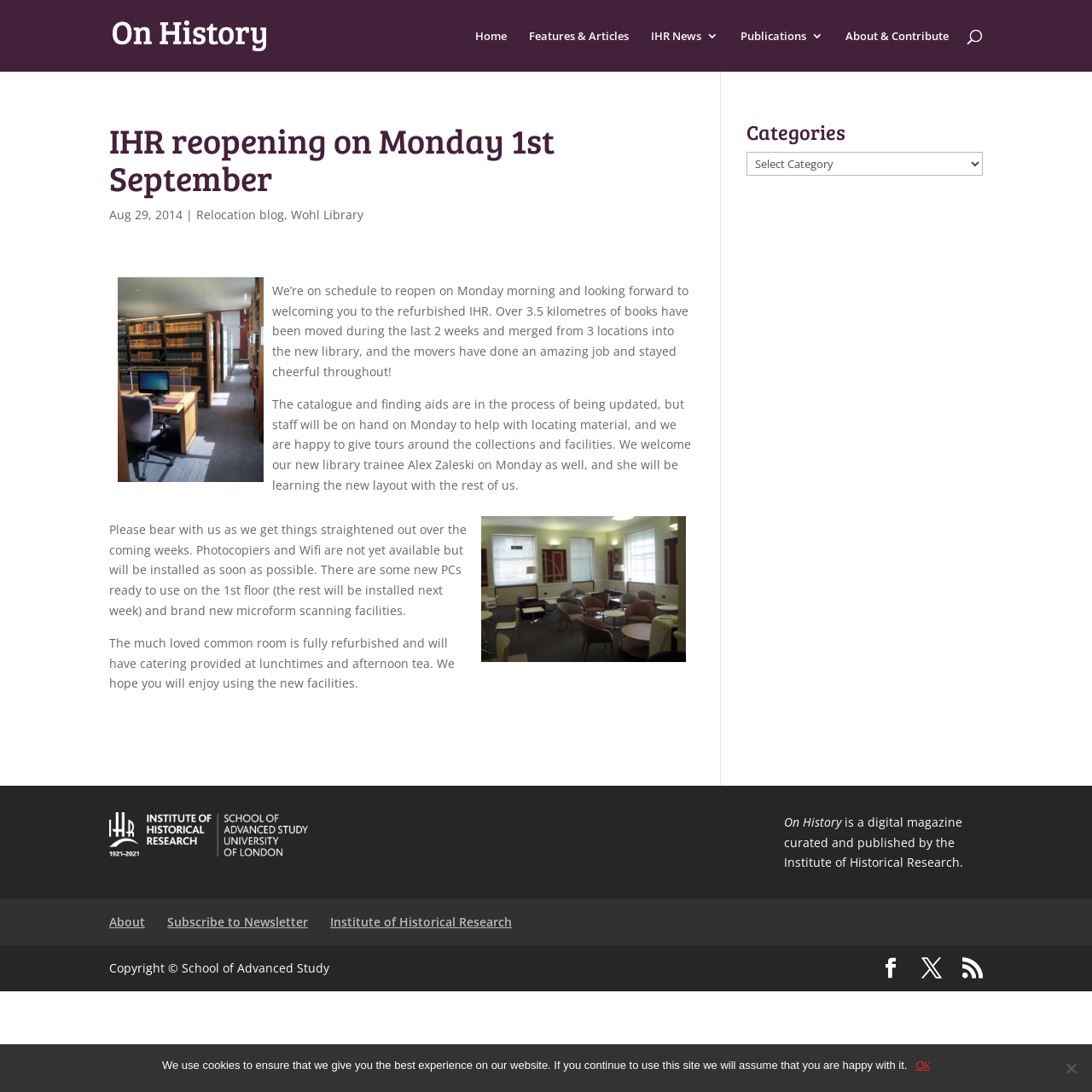Determine the bounding box coordinates of the clickable region to follow the instruction: "Read the Relocation blog".

[0.18, 0.189, 0.26, 0.204]